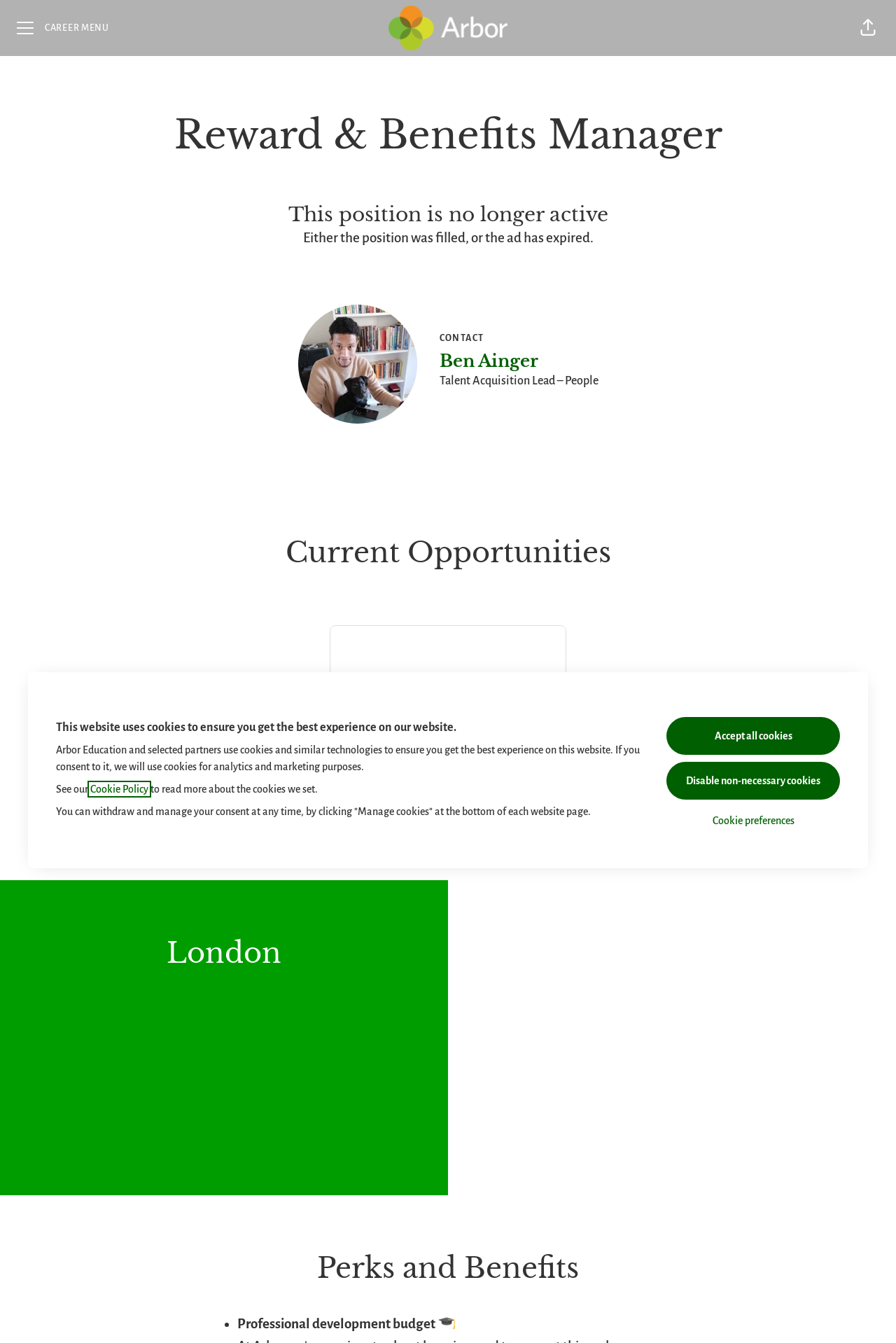Identify the bounding box coordinates of the region that should be clicked to execute the following instruction: "Explore more jobs".

[0.414, 0.586, 0.586, 0.614]